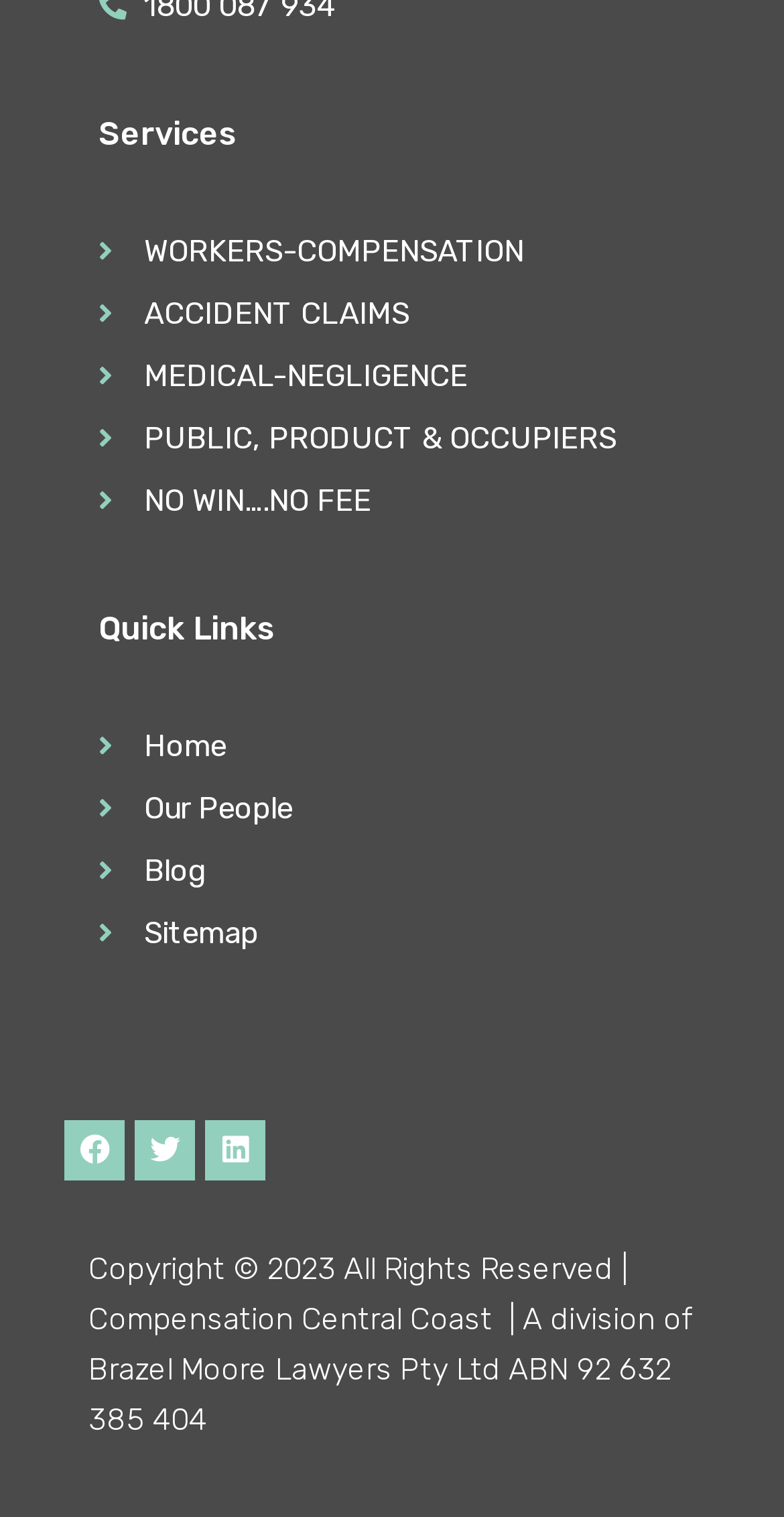Please find the bounding box coordinates of the section that needs to be clicked to achieve this instruction: "Follow on Facebook".

[0.082, 0.738, 0.159, 0.778]